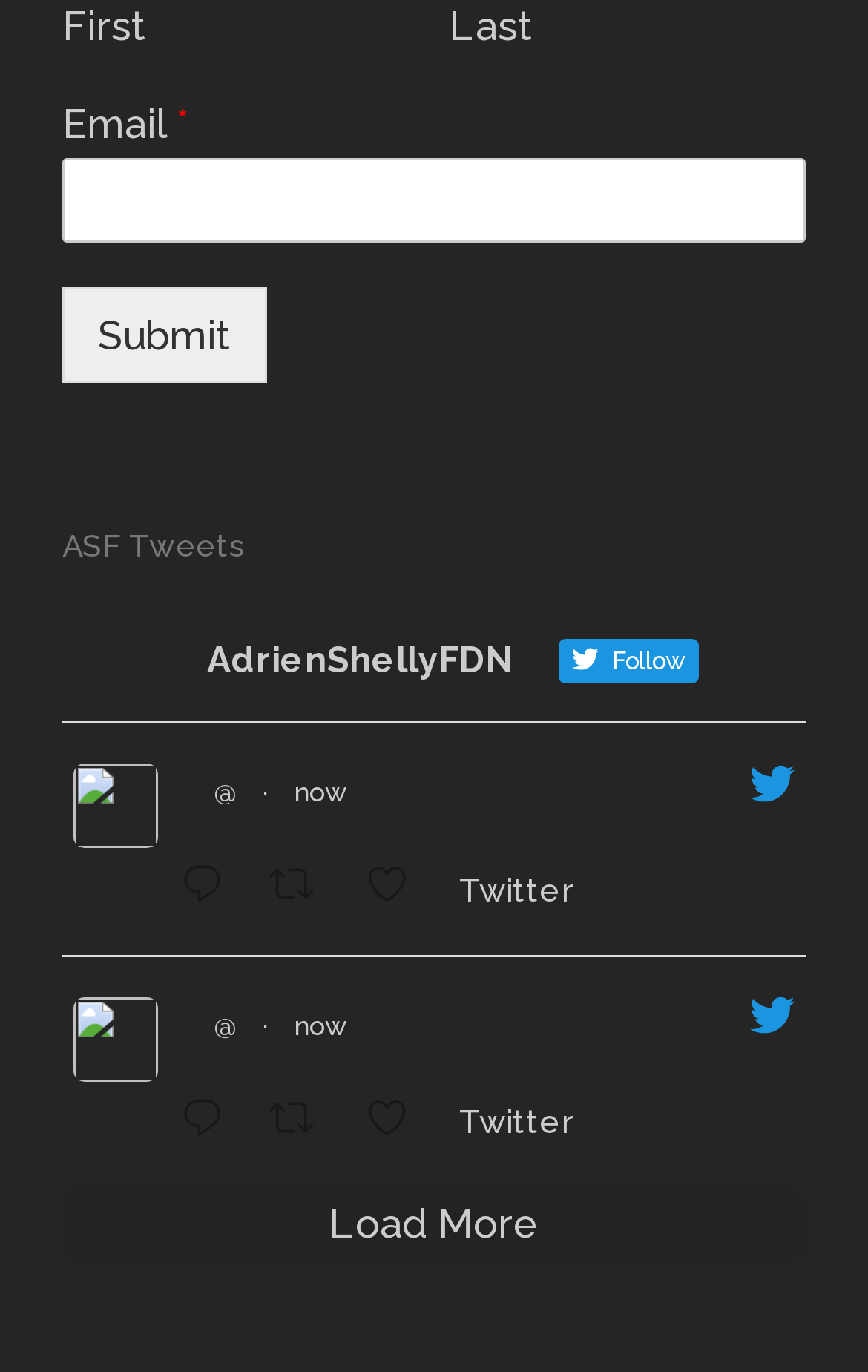What is the purpose of the textbox?
Please provide a comprehensive answer based on the details in the screenshot.

The textbox is labeled as 'Email *' and is required, indicating that it is used to input an email address, likely for subscription or login purposes.